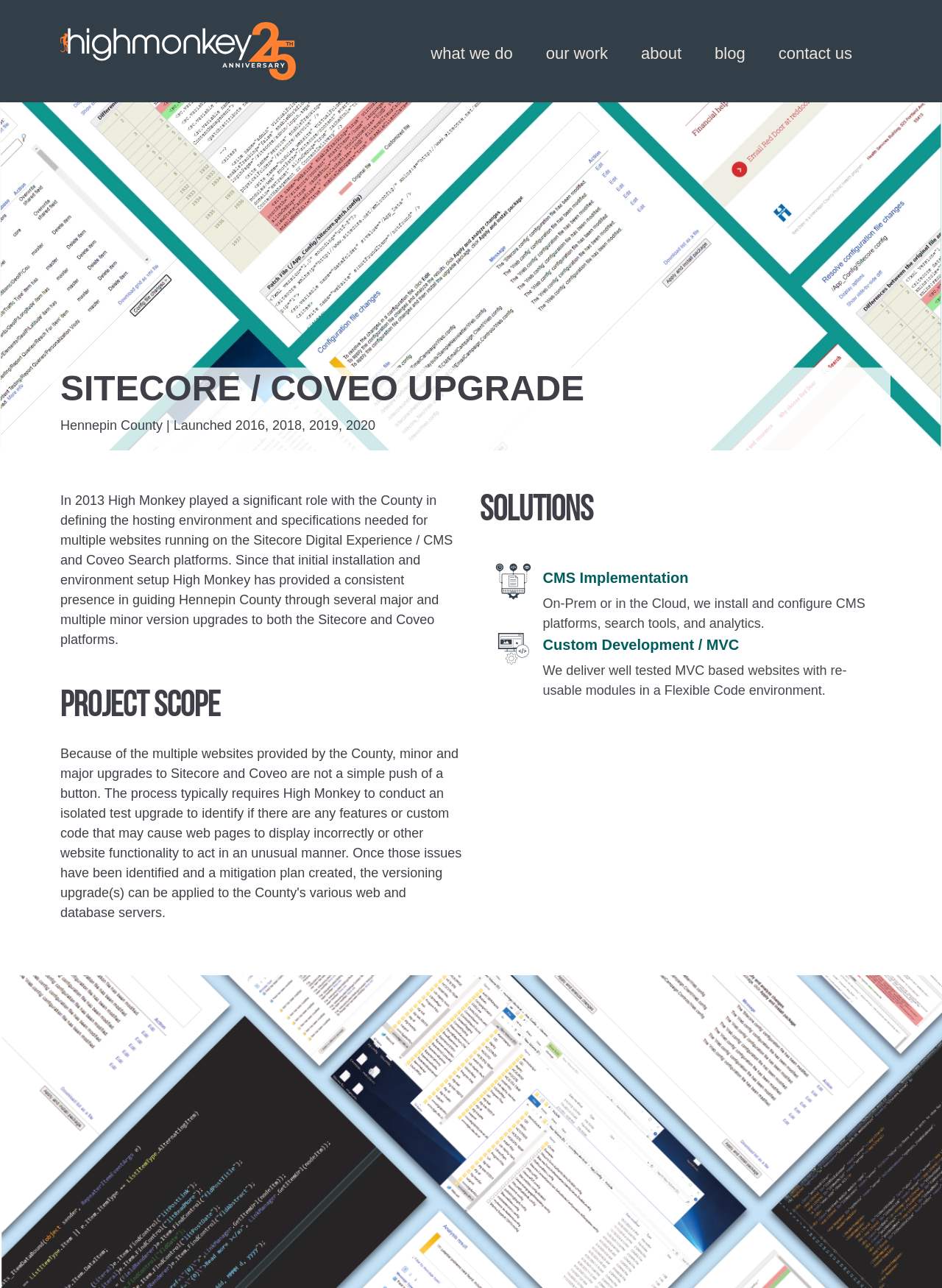Generate a comprehensive caption for the webpage you are viewing.

The webpage is about a case study of a Sitecore and Coveo upgrade project for Hennepin County. At the top left corner, there is a High Monkey logo, which is an image link. Below the logo, there is a navigation menu with links to "what we do", "our work", "about", "blog", and "contact us". 

The main content area is divided into two sections. The top section has a header image with the title "SITECORE / COVEO UPGRADE" in a large font. Below the title, there are three lines of text describing the project, including the client's name, launch dates, and a brief summary of the project.

The bottom section is further divided into two subsections. The left subsection has a heading "PROJECT SCOPE" and a paragraph of text describing the project scope. The right subsection has a heading "SOLUTIONS" and lists two solutions: "CMS Implementation" and "Custom Development / MVC". Each solution has an icon, a brief description, and a heading. The icons are positioned to the left of their corresponding descriptions.